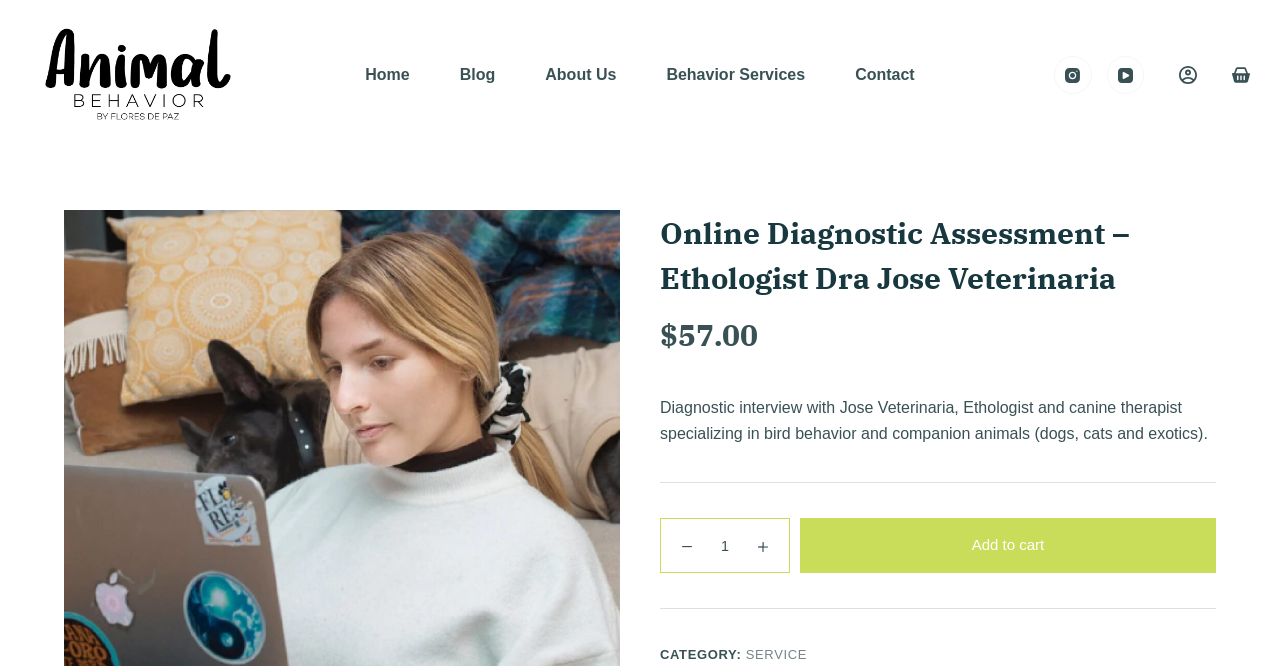Please identify the bounding box coordinates of the element's region that needs to be clicked to fulfill the following instruction: "Click the 'Home' menu item". The bounding box coordinates should consist of four float numbers between 0 and 1, i.e., [left, top, right, bottom].

[0.285, 0.068, 0.34, 0.158]